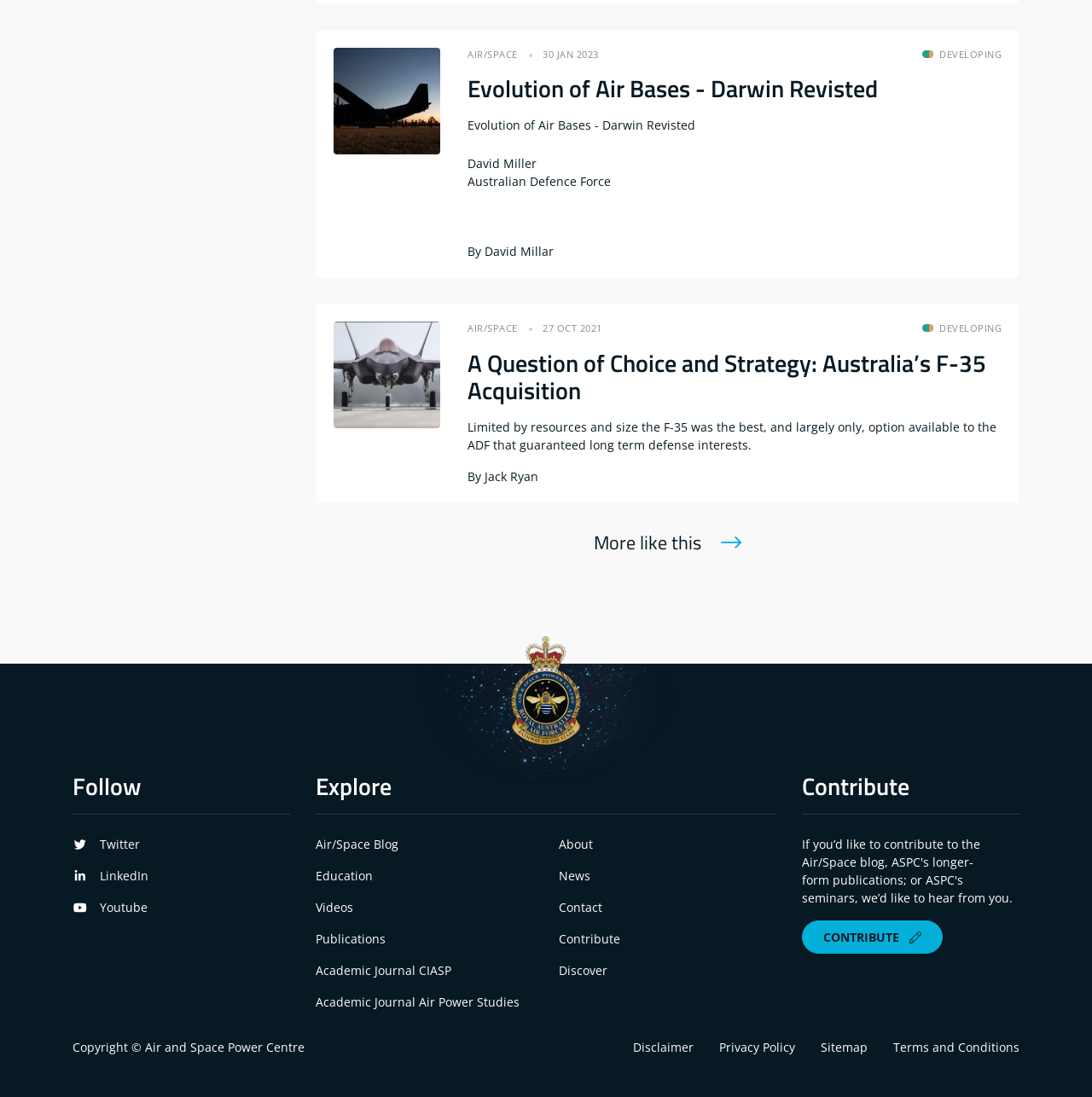What is the title of the first article?
Examine the image and give a concise answer in one word or a short phrase.

Evolution of Air Bases - Darwin Revisted